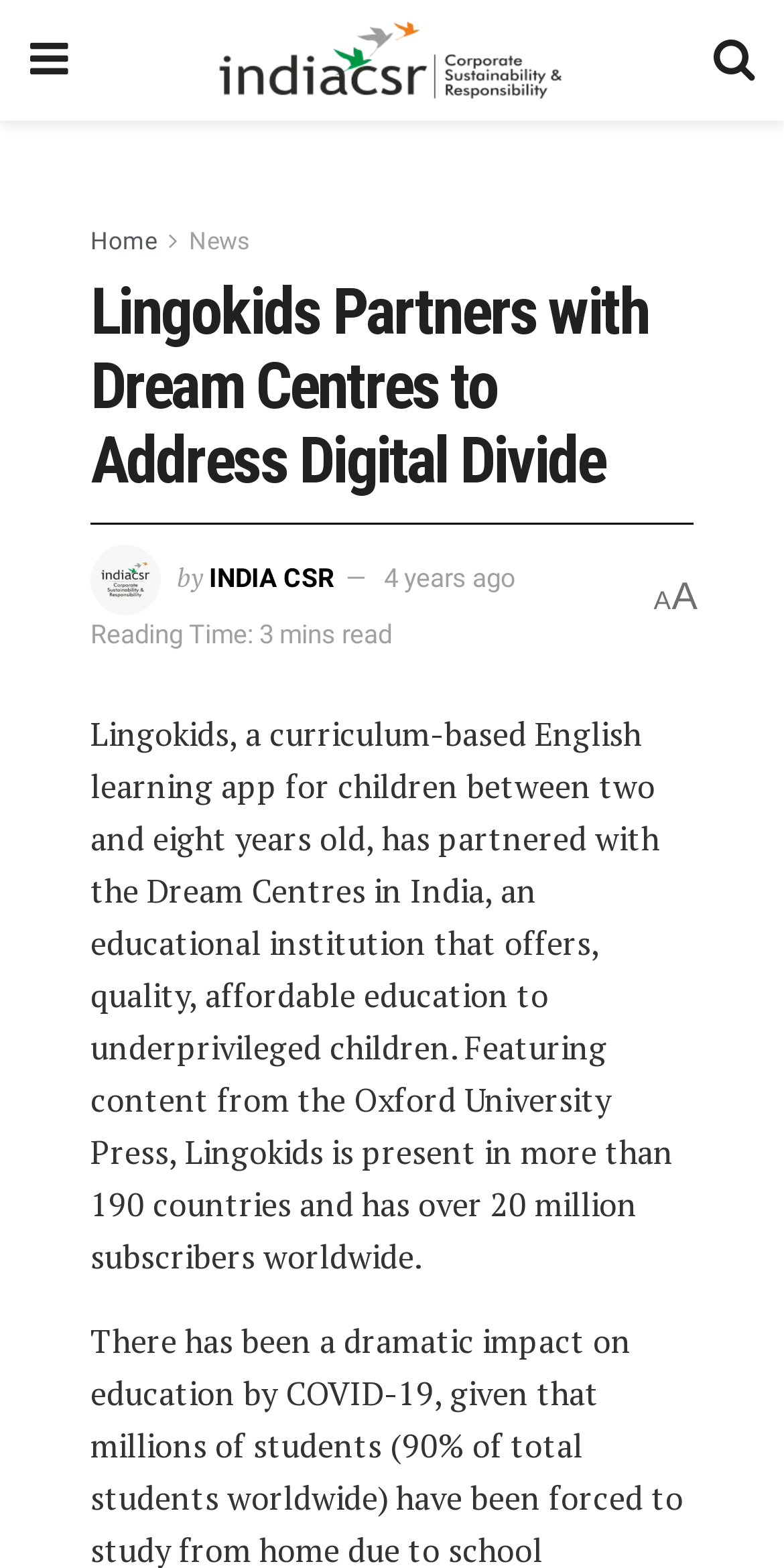Determine the bounding box of the UI component based on this description: "Home". The bounding box coordinates should be four float values between 0 and 1, i.e., [left, top, right, bottom].

[0.115, 0.145, 0.2, 0.163]